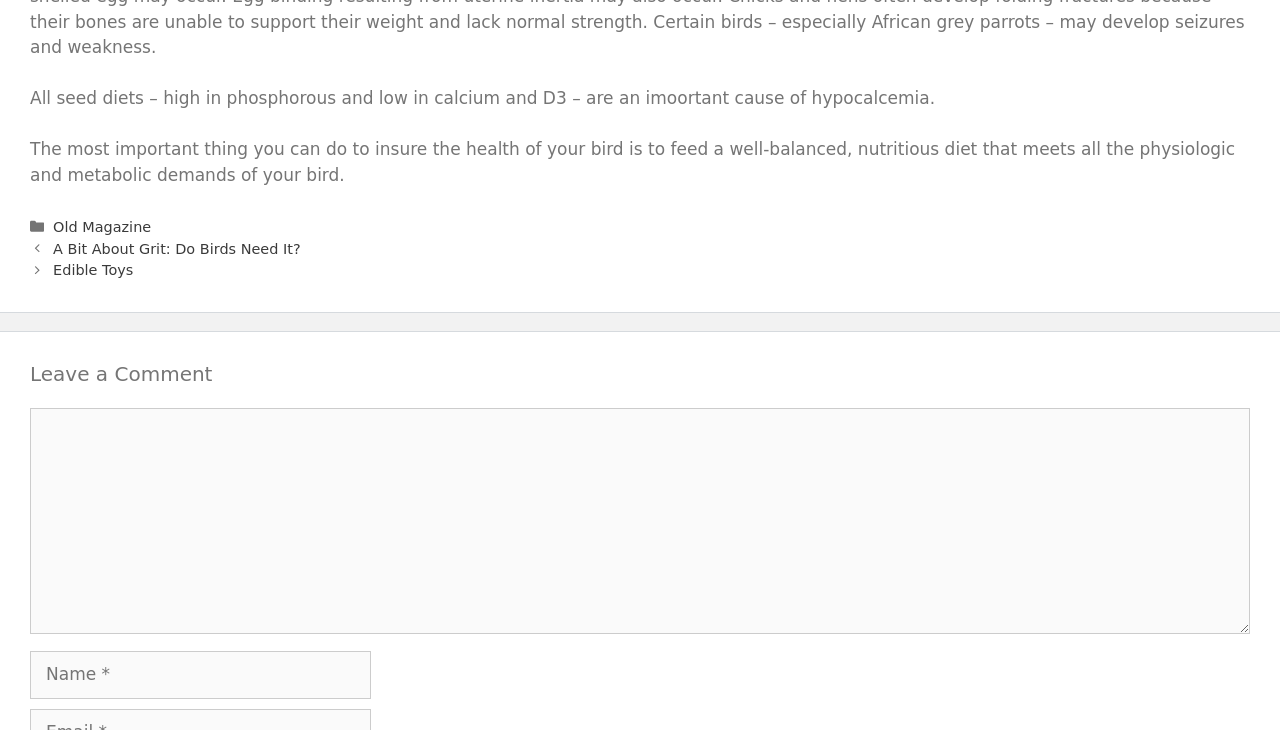Determine the bounding box for the UI element described here: "parent_node: Comment name="comment"".

[0.023, 0.559, 0.977, 0.868]